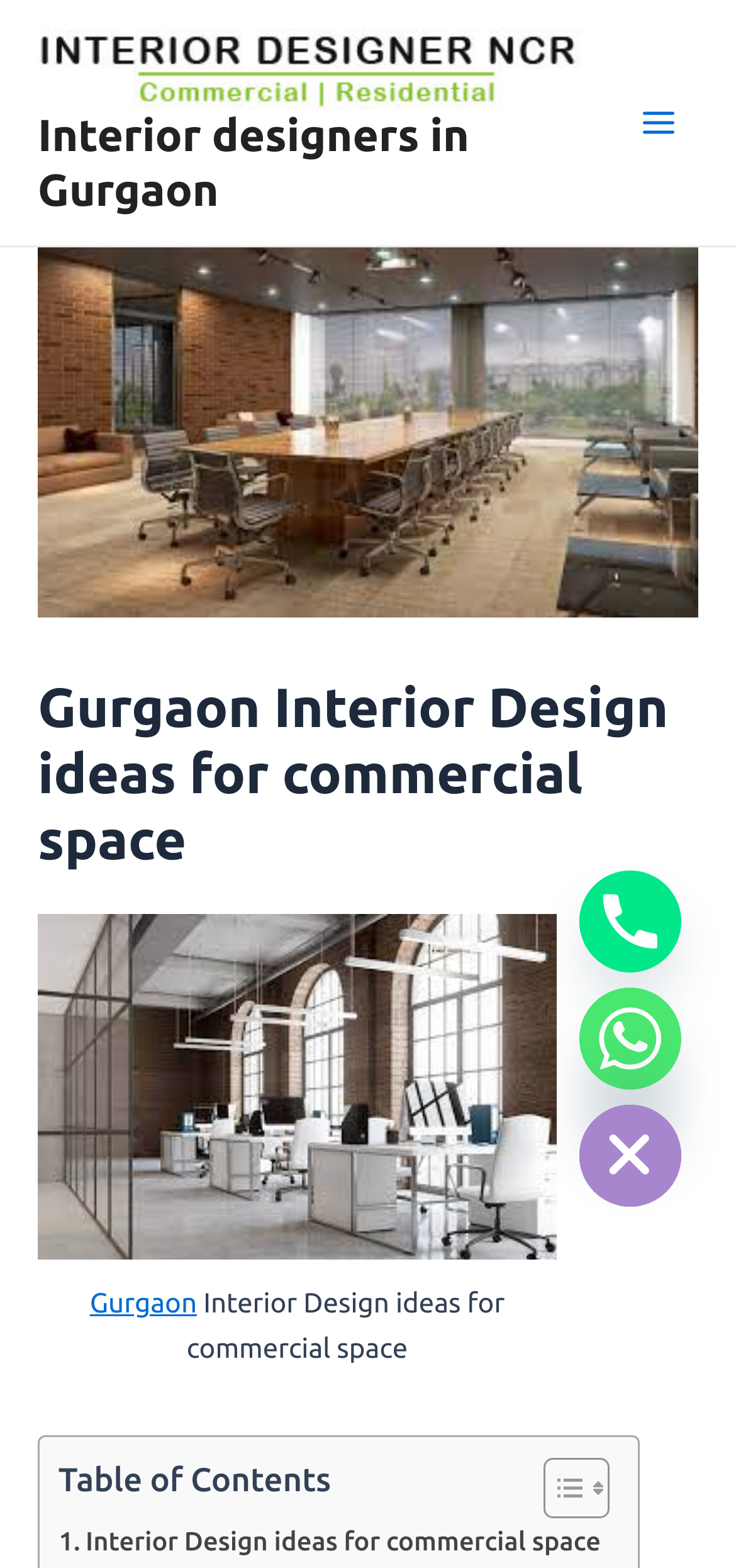Can you find the bounding box coordinates of the area I should click to execute the following instruction: "Click the 'Gurgaon' link"?

[0.122, 0.821, 0.268, 0.841]